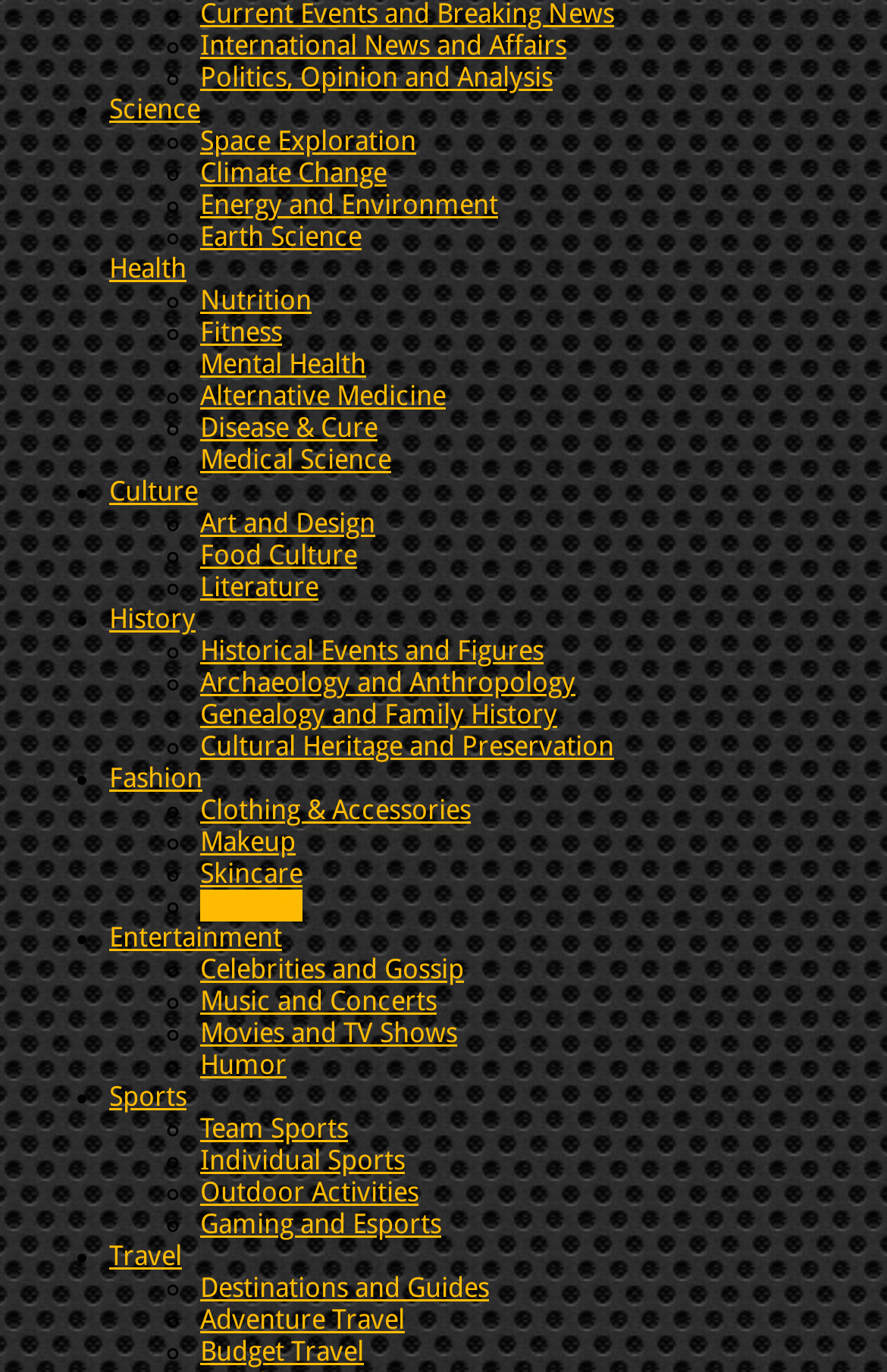How many subcategories are listed under Entertainment?
Provide an in-depth answer to the question, covering all aspects.

I counted the number of links under the 'Entertainment' category, starting from 'Celebrities and Gossip' to 'Humor', and found 5 subcategories in total.